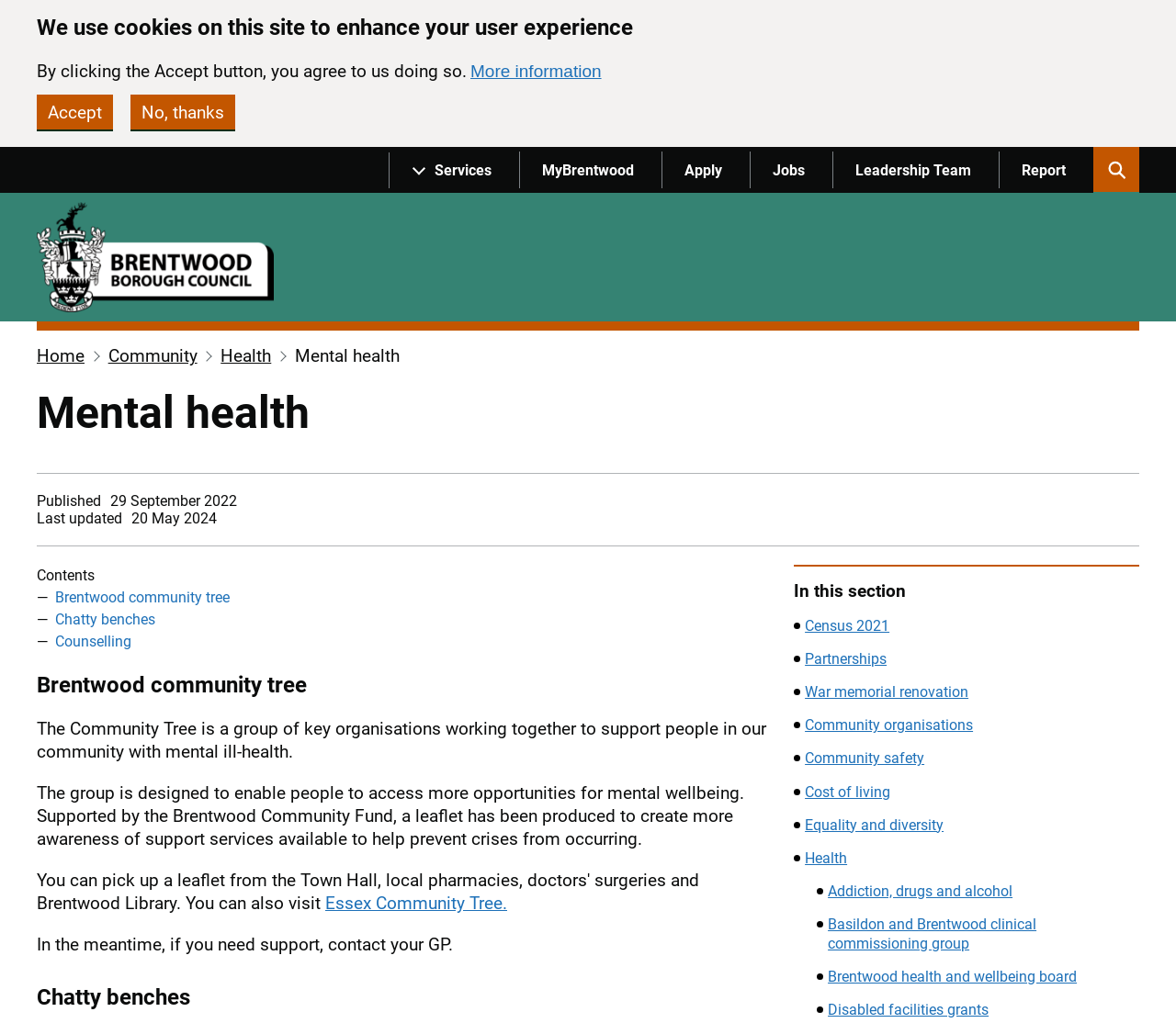Please give the bounding box coordinates of the area that should be clicked to fulfill the following instruction: "Click the navigation menu". The coordinates should be in the format of four float numbers from 0 to 1, i.e., [left, top, right, bottom].

[0.031, 0.144, 0.969, 0.189]